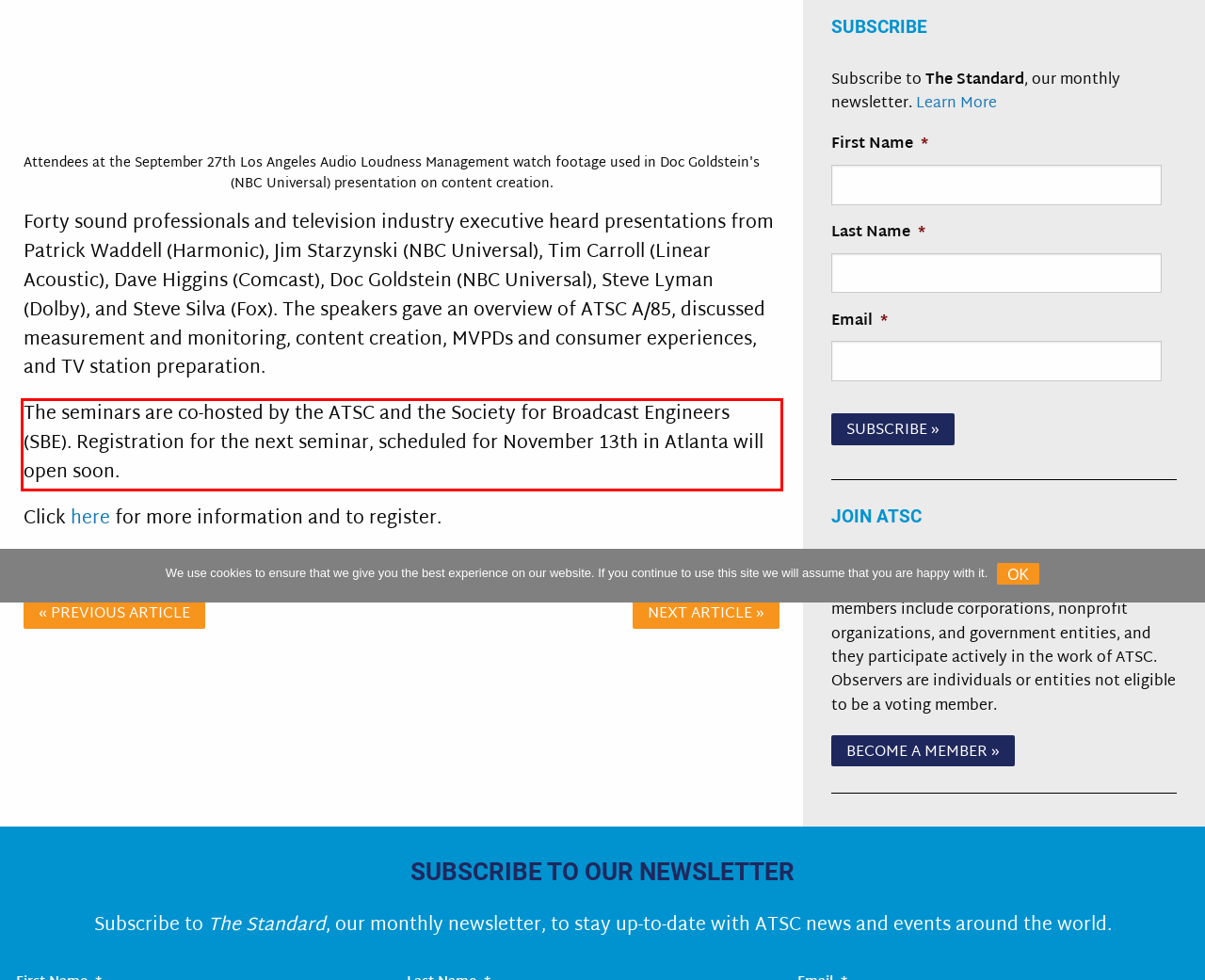Perform OCR on the text inside the red-bordered box in the provided screenshot and output the content.

The seminars are co-hosted by the ATSC and the Society for Broadcast Engineers (SBE). Registration for the next seminar, scheduled for November 13th in Atlanta will open soon.